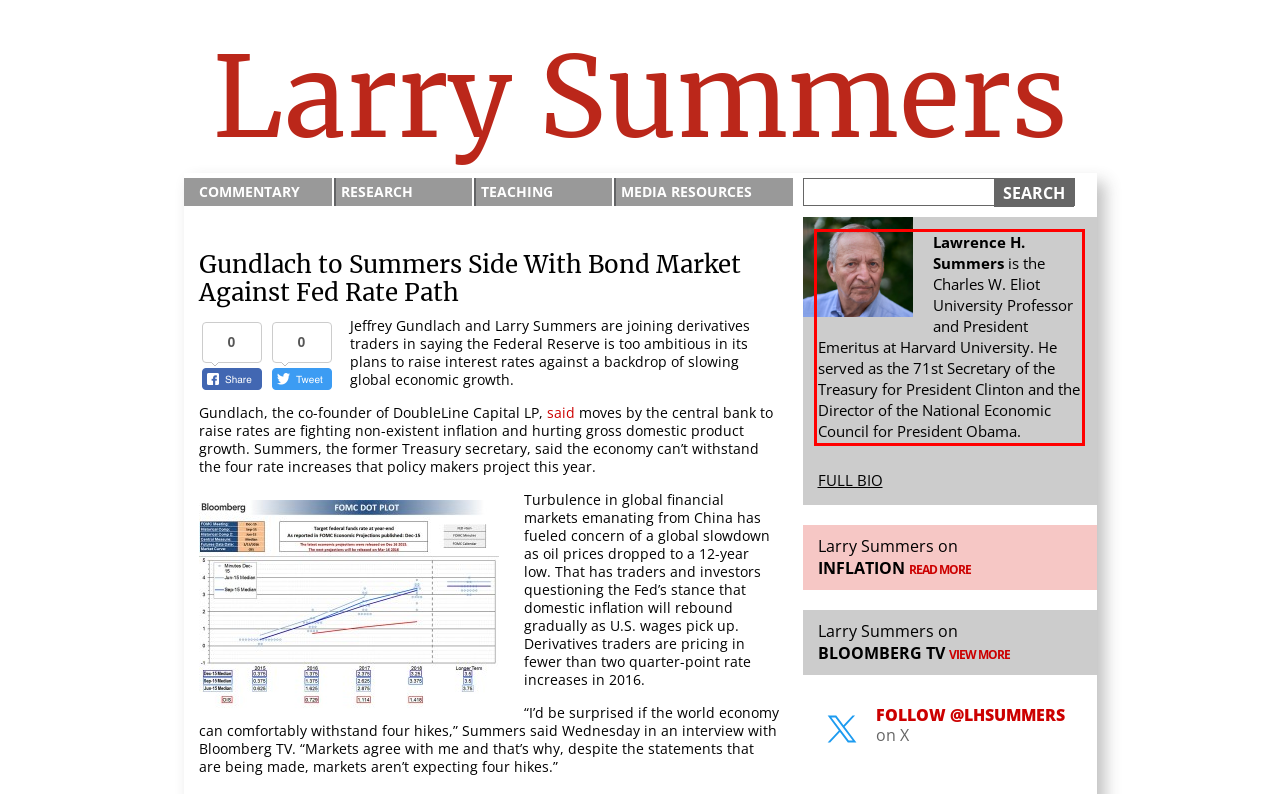Given the screenshot of a webpage, identify the red rectangle bounding box and recognize the text content inside it, generating the extracted text.

Lawrence H. Summers is the Charles W. Eliot University Professor and President Emeritus at Harvard University. He served as the 71st Secretary of the Treasury for President Clinton and the Director of the National Economic Council for President Obama.